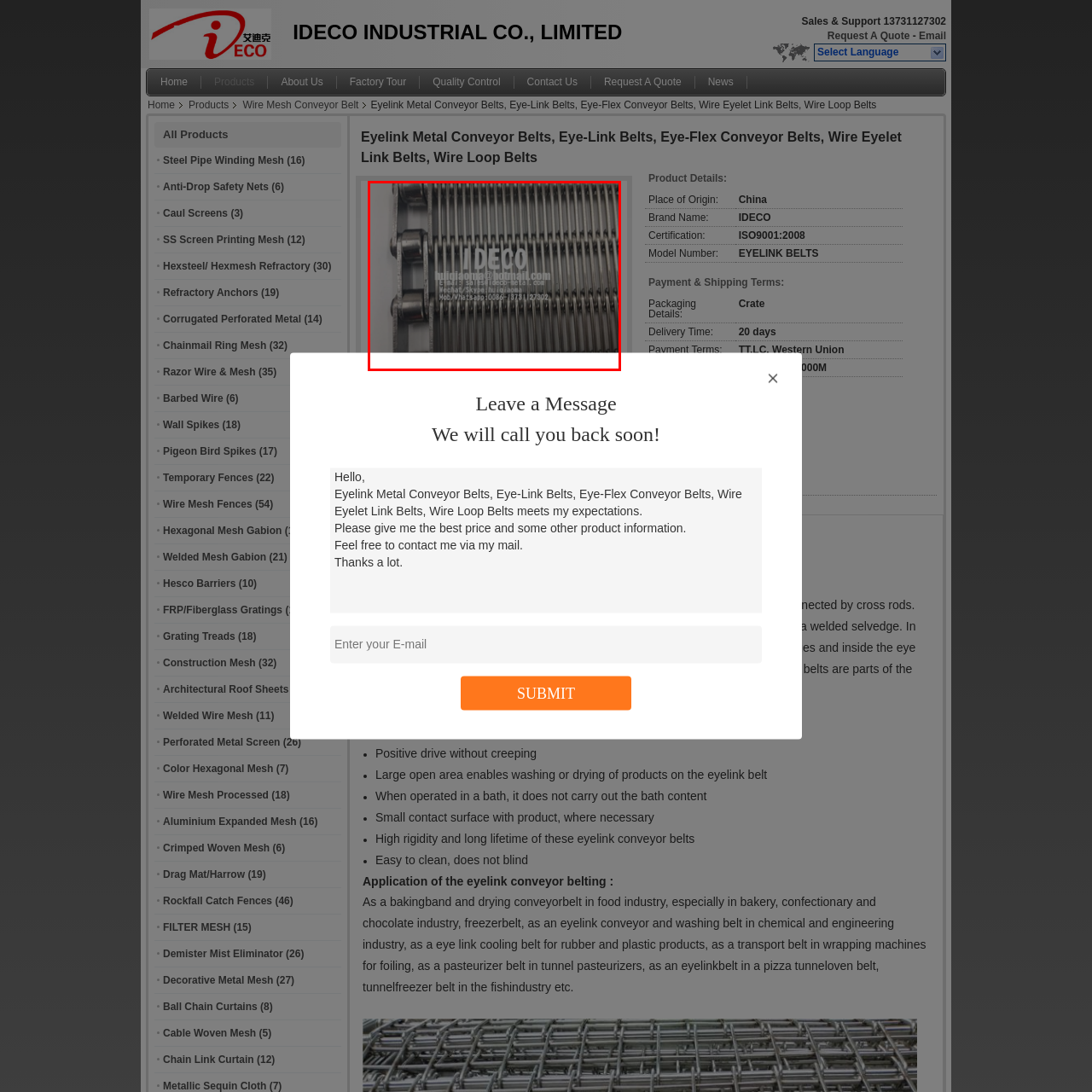Carefully look at the image inside the red box and answer the subsequent question in as much detail as possible, using the information from the image: 
What is the purpose of the contact information on the conveyor belt?

The contact information, including an email and phone details, is visible on the conveyor belt, providing potential customers with easy access to reach out for inquiries or support.